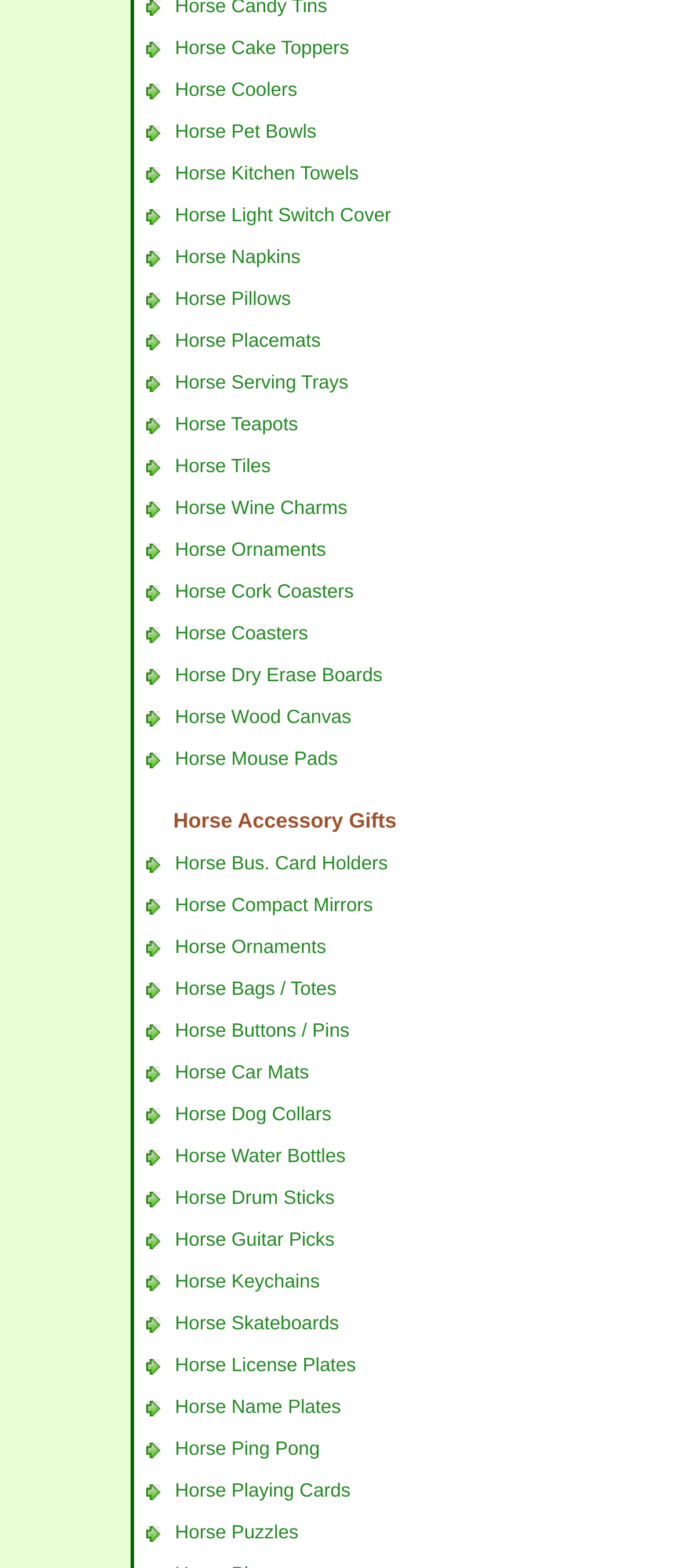Please provide a one-word or short phrase answer to the question:
What is the layout of the products on this webpage?

Grid layout